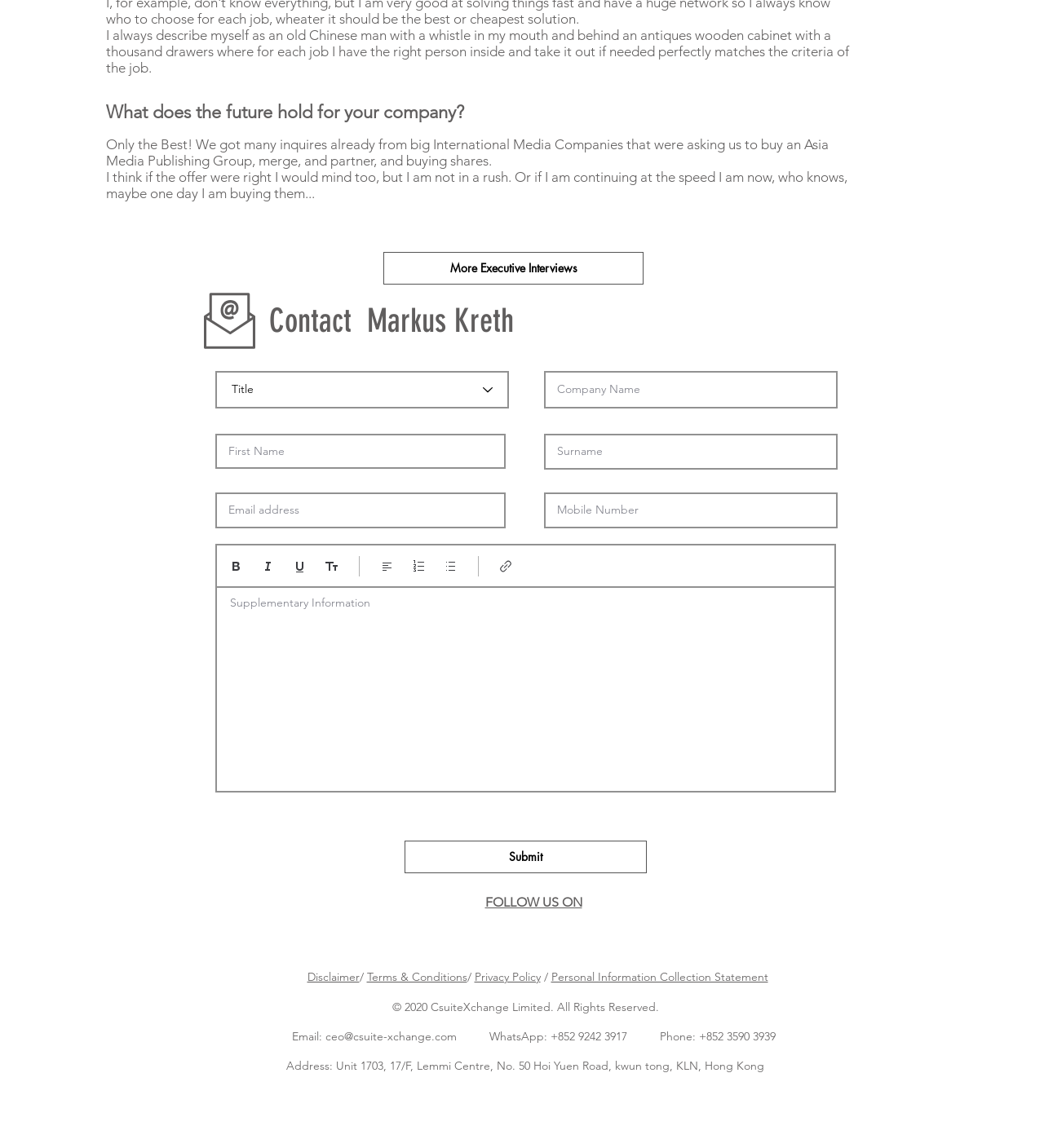Please specify the bounding box coordinates of the clickable region to carry out the following instruction: "Click the 'More Executive Interviews' link". The coordinates should be four float numbers between 0 and 1, in the format [left, top, right, bottom].

[0.367, 0.219, 0.616, 0.248]